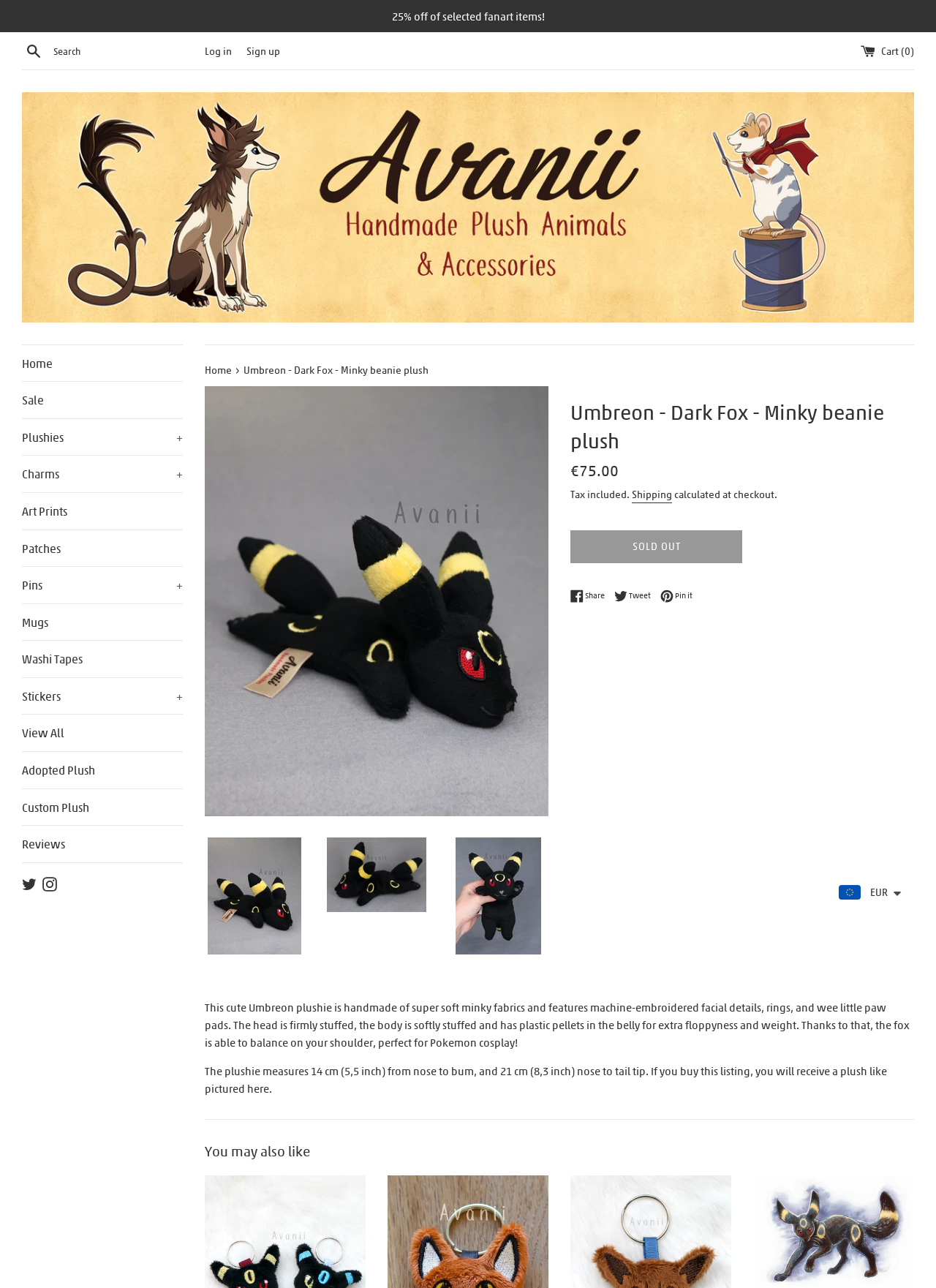What is the material of the Umbreon plushie?
Based on the image, answer the question in a detailed manner.

I found this answer by reading the product description, which states that the Umbreon plushie is 'handmade of super soft minky fabrics'.